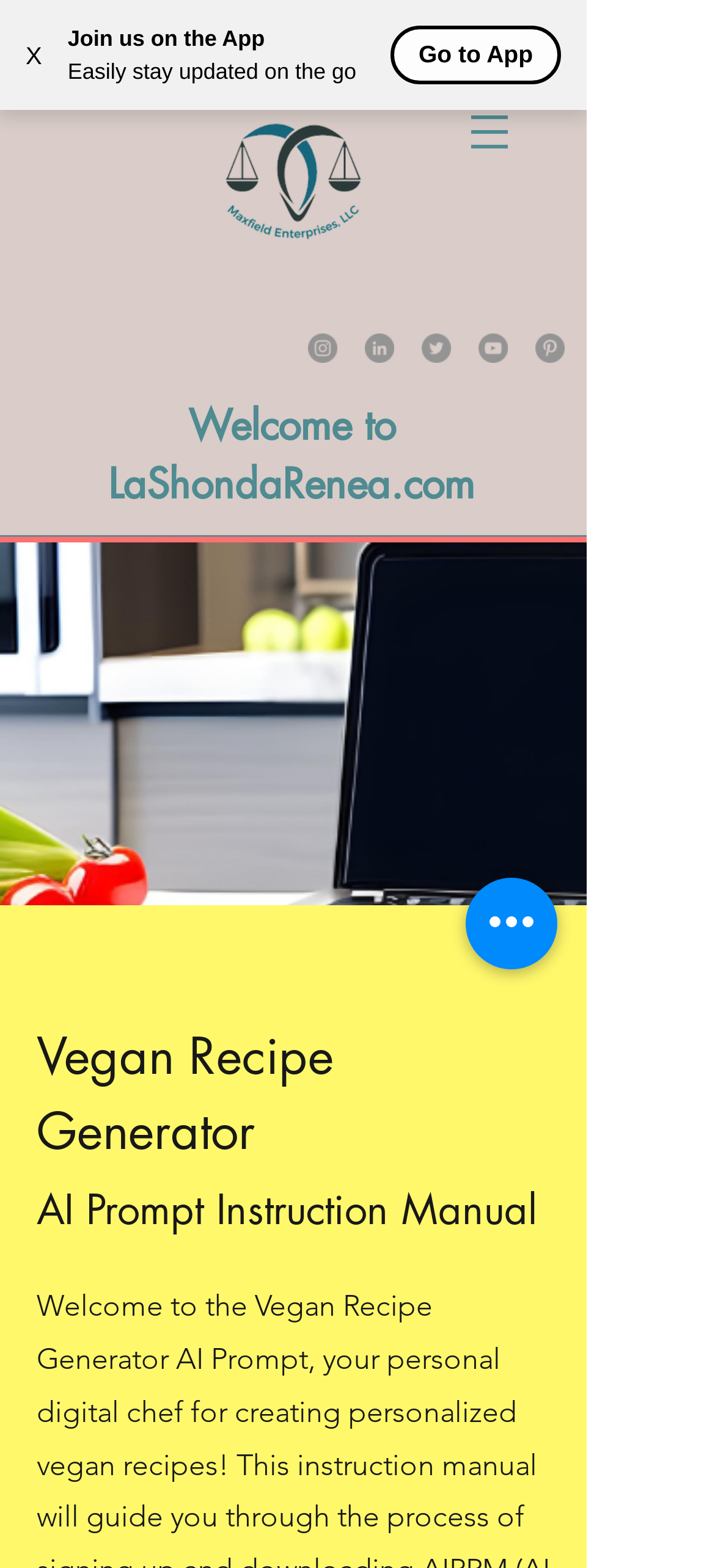Provide the text content of the webpage's main heading.

Vegan Recipe Generator
AI Prompt Instruction Manual